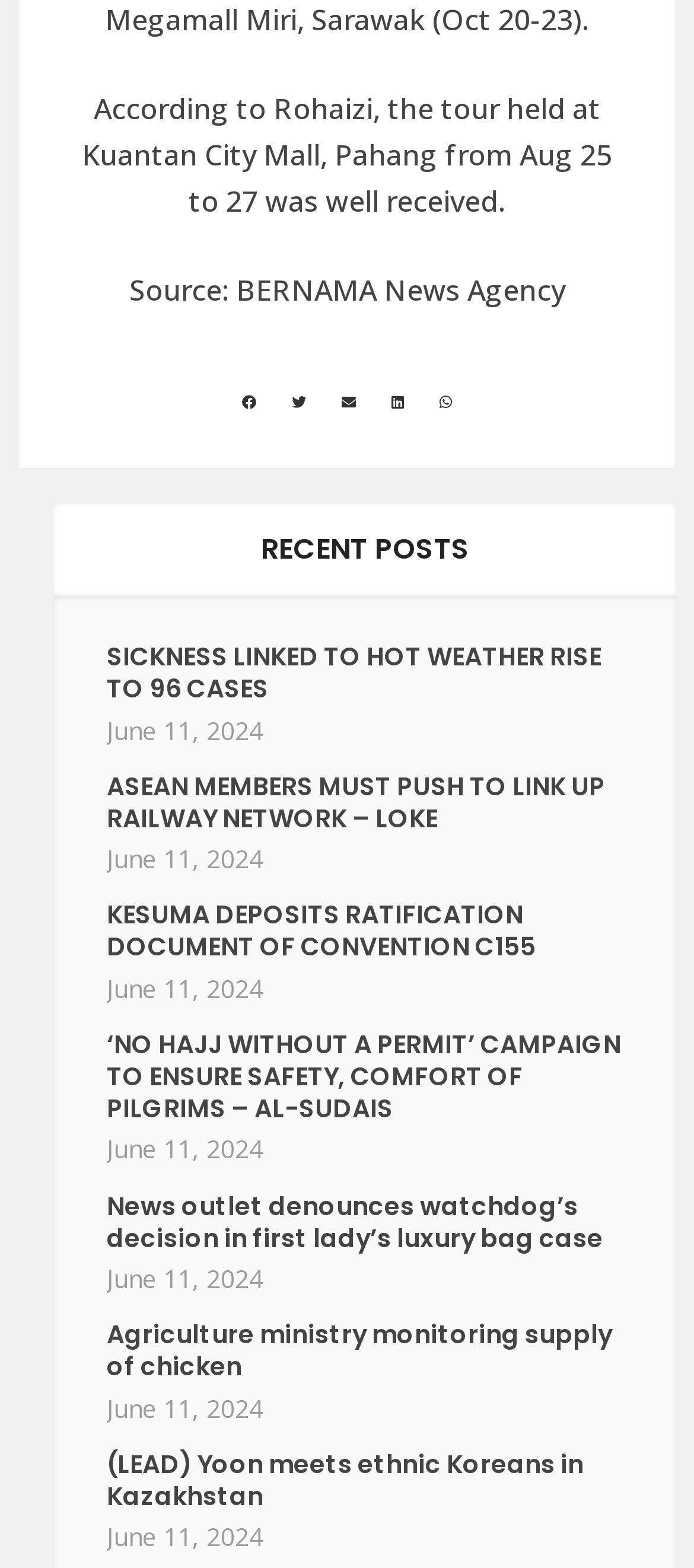What is the title of the second news article under 'RECENT POSTS'?
Refer to the screenshot and deliver a thorough answer to the question presented.

I looked at the list of news articles under 'RECENT POSTS' and found the second article, which has the title 'ASEAN MEMBERS MUST PUSH TO LINK UP RAILWAY NETWORK – LOKE'.